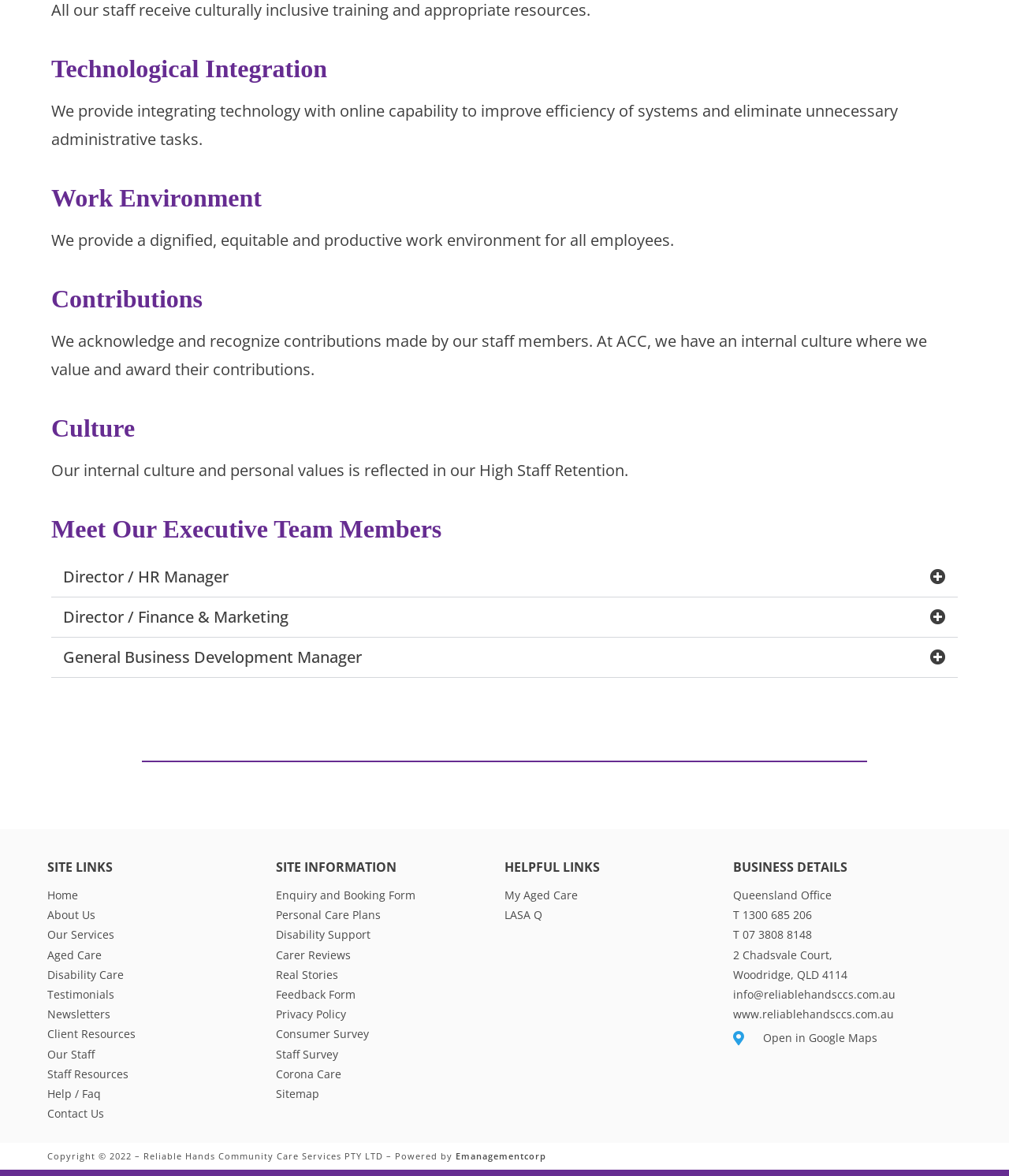Please determine the bounding box coordinates of the element to click in order to execute the following instruction: "Contact Us". The coordinates should be four float numbers between 0 and 1, specified as [left, top, right, bottom].

[0.047, 0.94, 0.103, 0.953]